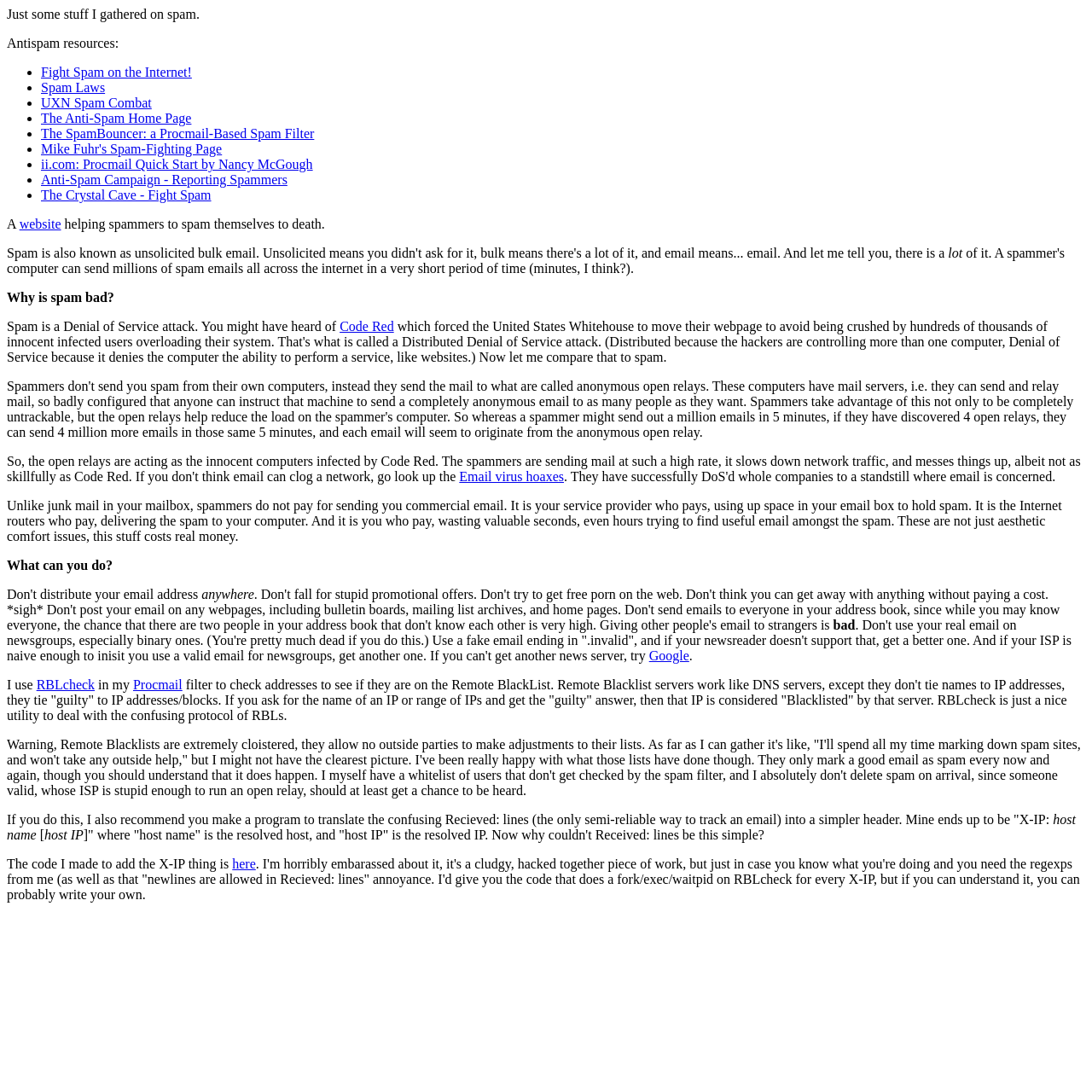Please find the bounding box coordinates for the clickable element needed to perform this instruction: "View 'here' link".

[0.213, 0.784, 0.234, 0.798]